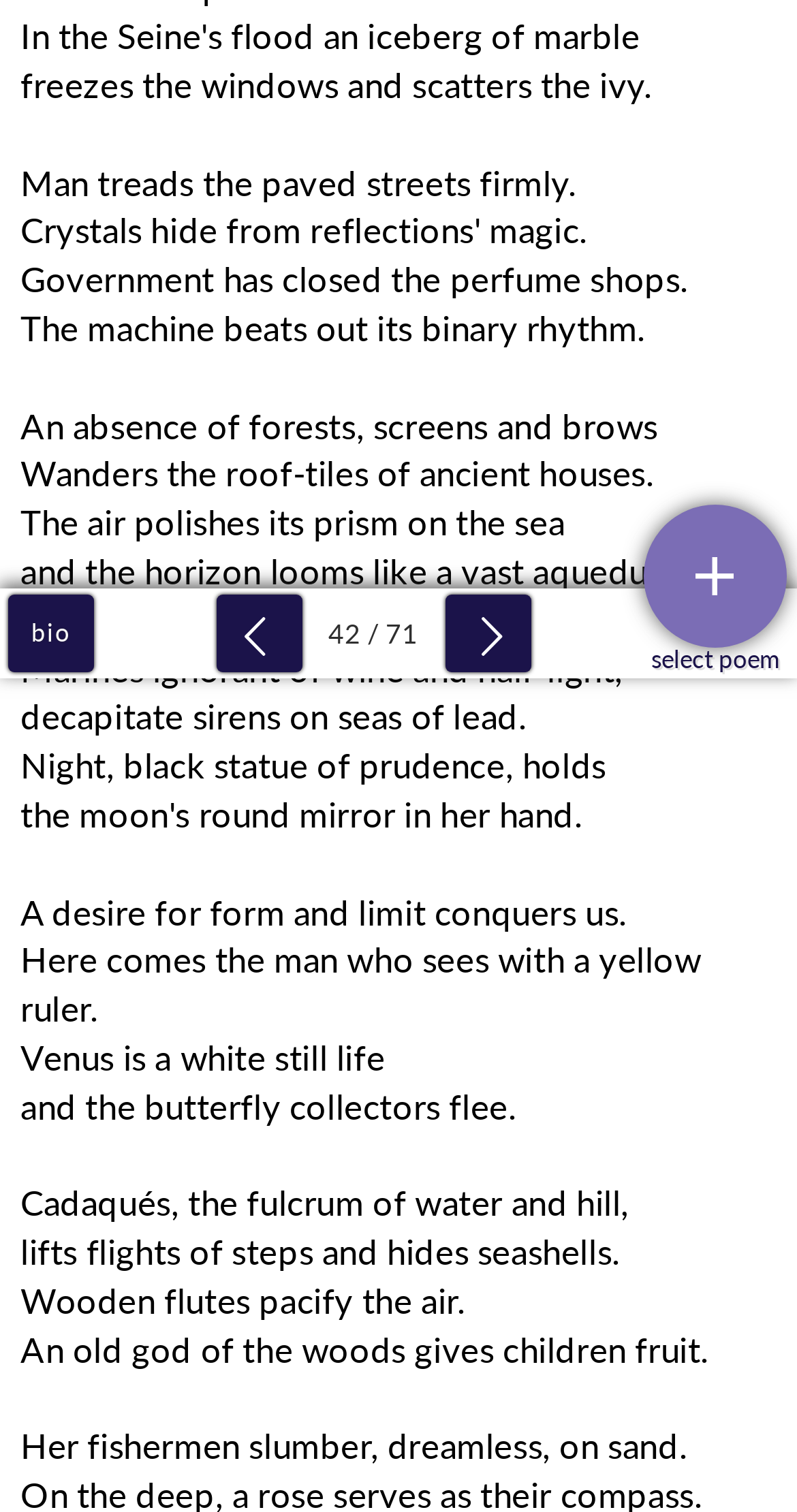Provide the bounding box coordinates, formatted as (top-left x, top-left y, bottom-right x, bottom-right y), with all values being floating point numbers between 0 and 1. Identify the bounding box of the UI element that matches the description: parent_node: 42 / 71

[0.271, 0.393, 0.378, 0.445]